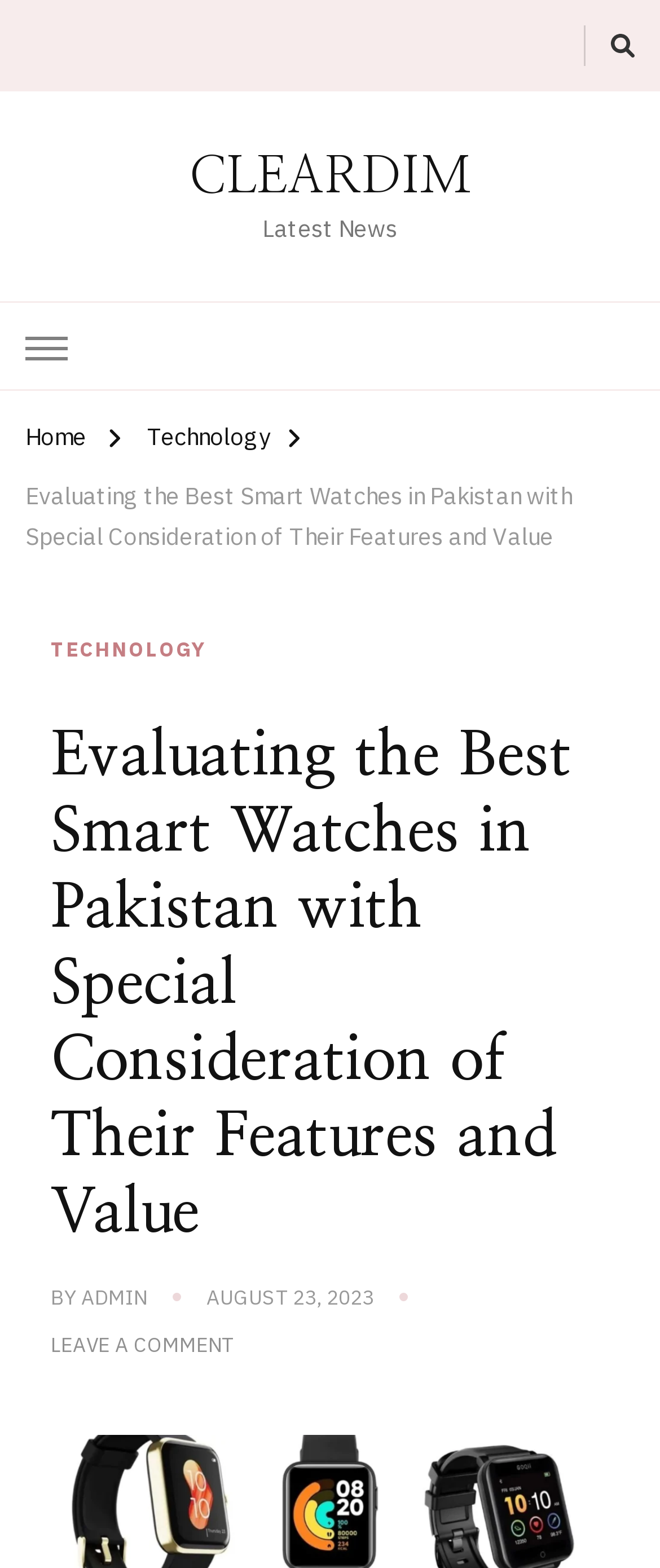Extract the primary header of the webpage and generate its text.

Evaluating the Best Smart Watches in Pakistan with Special Consideration of Their Features and Value